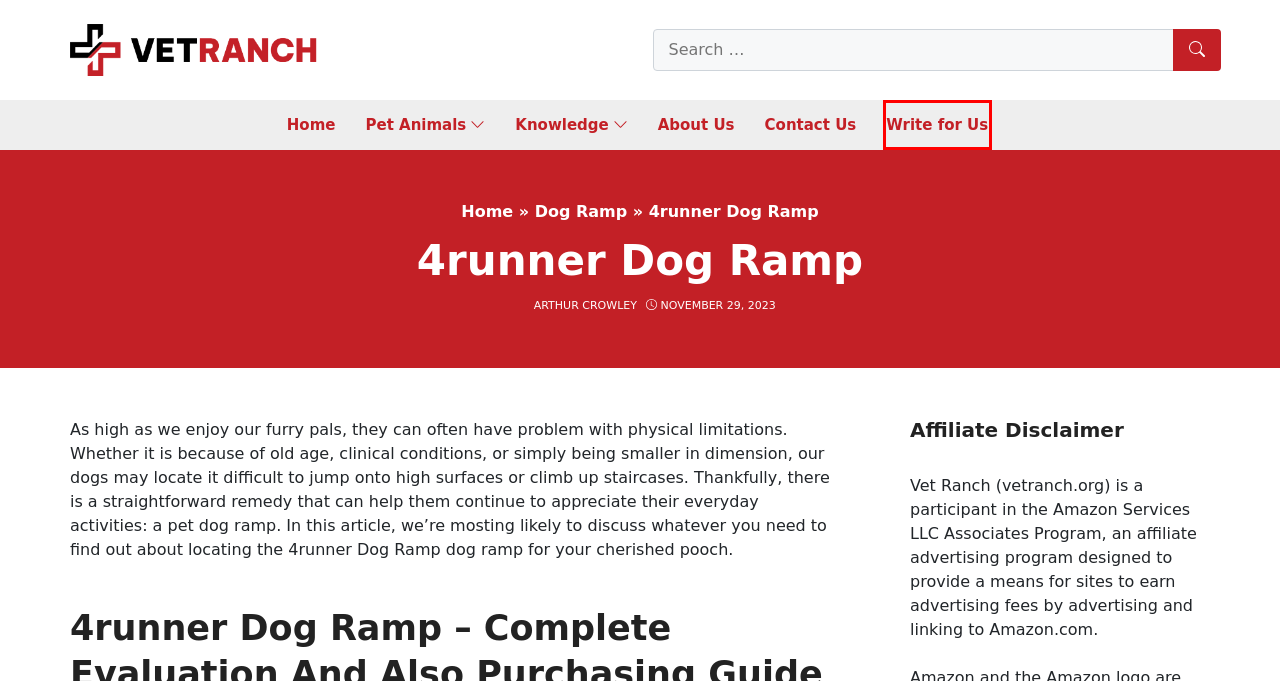Analyze the webpage screenshot with a red bounding box highlighting a UI element. Select the description that best matches the new webpage after clicking the highlighted element. Here are the options:
A. Write For Us A Guest Post Related Pet Topic 2024 - Vet Ranch - We Love Pets
B. Dog Ramp For Steps 2024 - Vet Ranch - We Love Pets
C. Homepage - Vet Ranch
D. Affiliate Disclaimer - Vet Ranch
E. Arthur Crowley - Vet Ranch
F. Solvit Dog Ramp 2024 - Vet Ranch - We Love Pets
G. Petsafe Invisible Fence Tractor Supply 2024 - Vet Ranch - We Love Pets
H. Dog Ramp - Vet Ranch

A